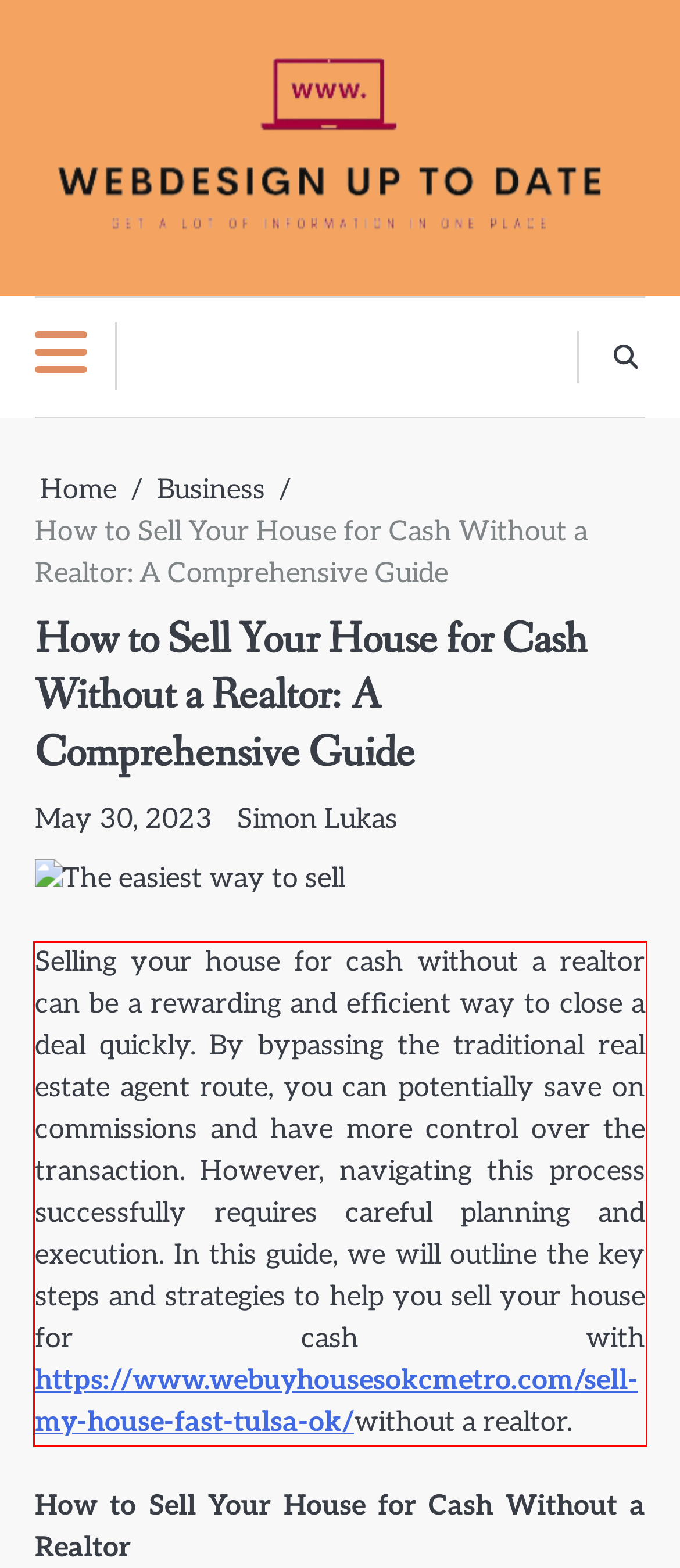Extract and provide the text found inside the red rectangle in the screenshot of the webpage.

Selling your house for cash without a realtor can be a rewarding and efficient way to close a deal quickly. By bypassing the traditional real estate agent route, you can potentially save on commissions and have more control over the transaction. However, navigating this process successfully requires careful planning and execution. In this guide, we will outline the key steps and strategies to help you sell your house for cash with https://www.webuyhousesokcmetro.com/sell-my-house-fast-tulsa-ok/without a realtor.